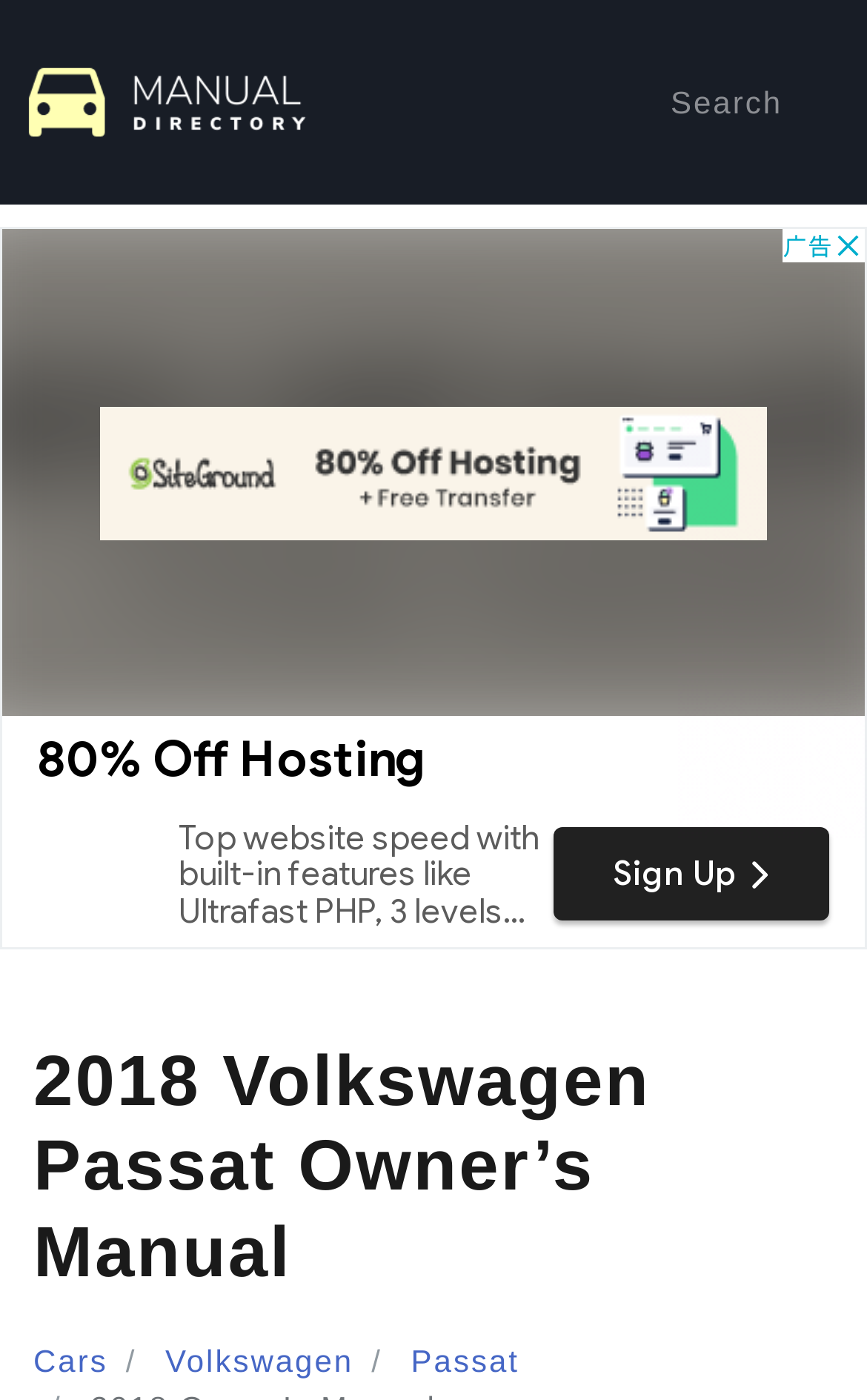What is the make of the vehicle discussed on this webpage?
Please answer the question with a detailed and comprehensive explanation.

The webpage contains links and headings that identify the make of the vehicle being discussed. The presence of a link labeled 'Volkswagen' suggests that the vehicle is a Volkswagen, and the specific model being discussed is the Passat.